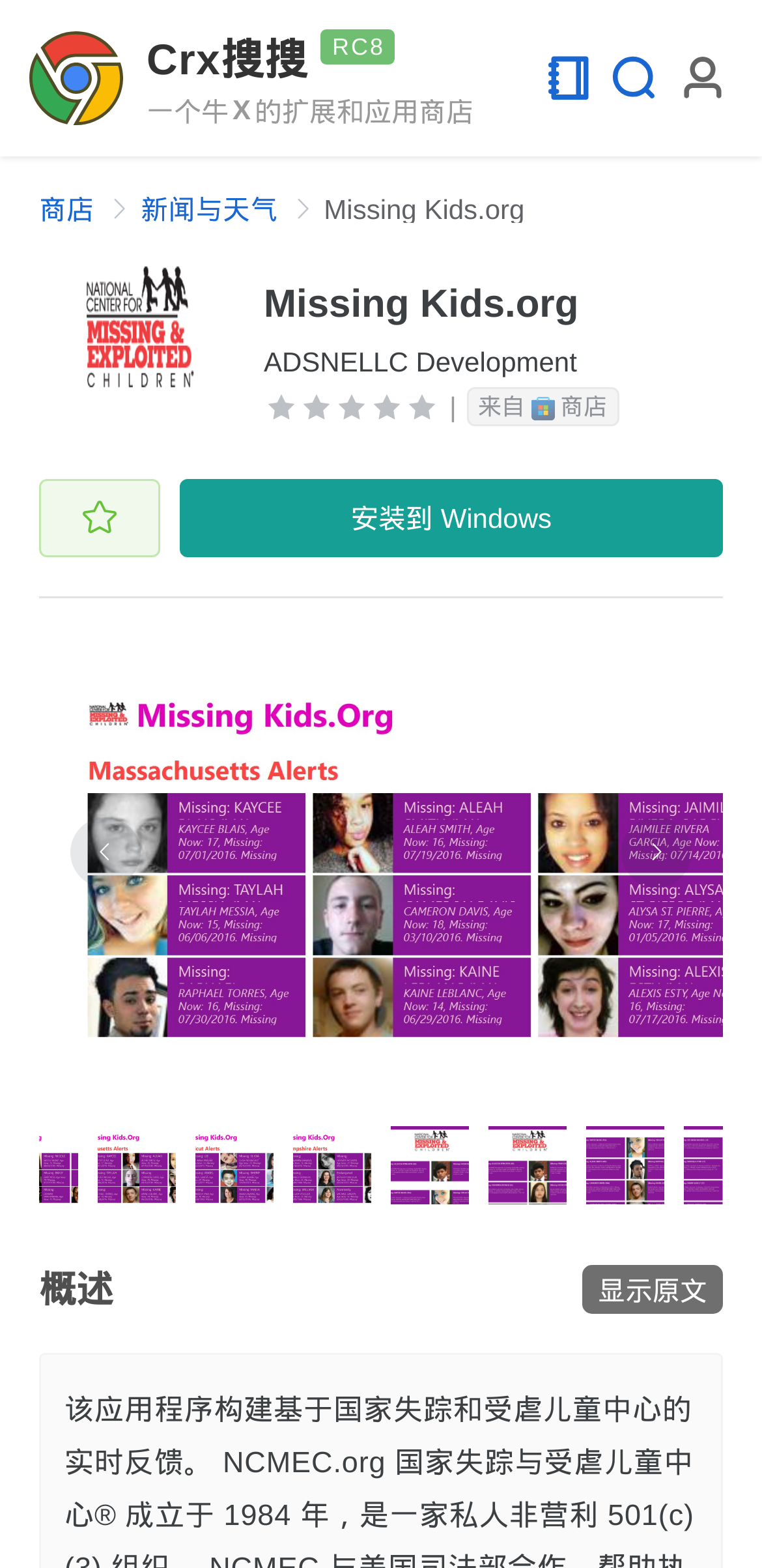Produce a meticulous description of the webpage.

The webpage appears to be a software application page, specifically for "Missing Kids.org" on the Crx搜搜 platform. At the top-left corner, there is a link to "Crx搜搜 RC8 一个牛 X 的扩展和应用商店" with an accompanying image. Next to it, there is a generic text element displaying "Release Candidate 8 Edition (预览版 8)".

On the top-right corner, there are three links represented by icons: "\ue75a", "\ue778", and "\ue6e3". Below these icons, there is a navigation breadcrumb section with links to "商店", "新闻与天气", and "Missing Kids.org".

To the right of the breadcrumb section, there is an image with the text "Missing Kids.org". Below this image, there is a static text element displaying "ADSNELLC Development" and a horizontal slider.

Further down, there is a static text element displaying "|" and a generic text element with a link to "点击跳转到 Microsoft 原始商店". This link is accompanied by a static text element displaying "来自".

On the left side of the page, there are two buttons: one with an icon "\ue717" and another with the text "安装到 Windows". To the right of these buttons, there is a large image spanning the width of the page.

At the bottom of the page, there are several small images arranged horizontally, followed by a heading element displaying "概述 显示原文". Additionally, there are two buttons on the bottom-right corner with icons "\ue6de" and "\ue6e0".